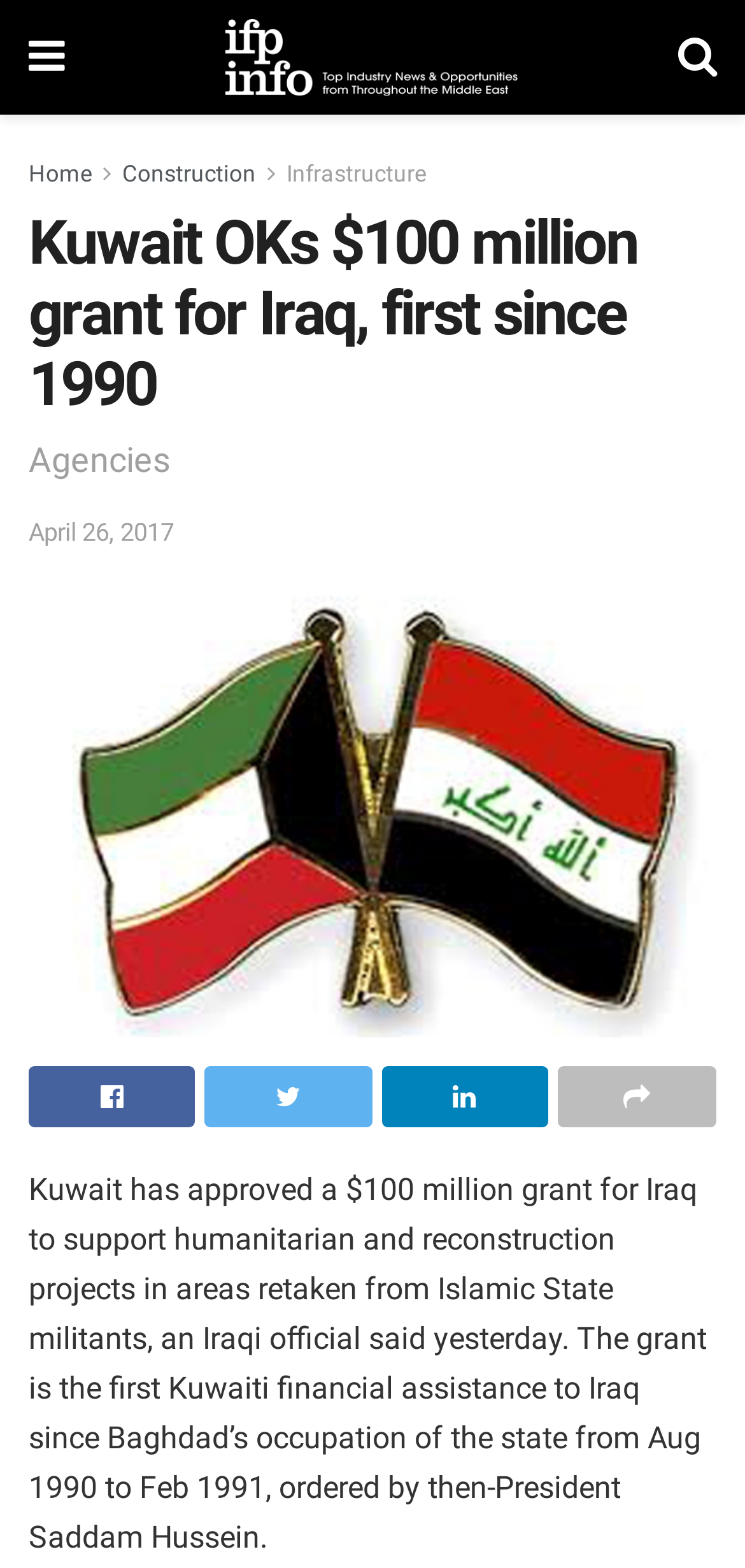Bounding box coordinates are to be given in the format (top-left x, top-left y, bottom-right x, bottom-right y). All values must be floating point numbers between 0 and 1. Provide the bounding box coordinate for the UI element described as: April 26, 2017

[0.038, 0.33, 0.233, 0.348]